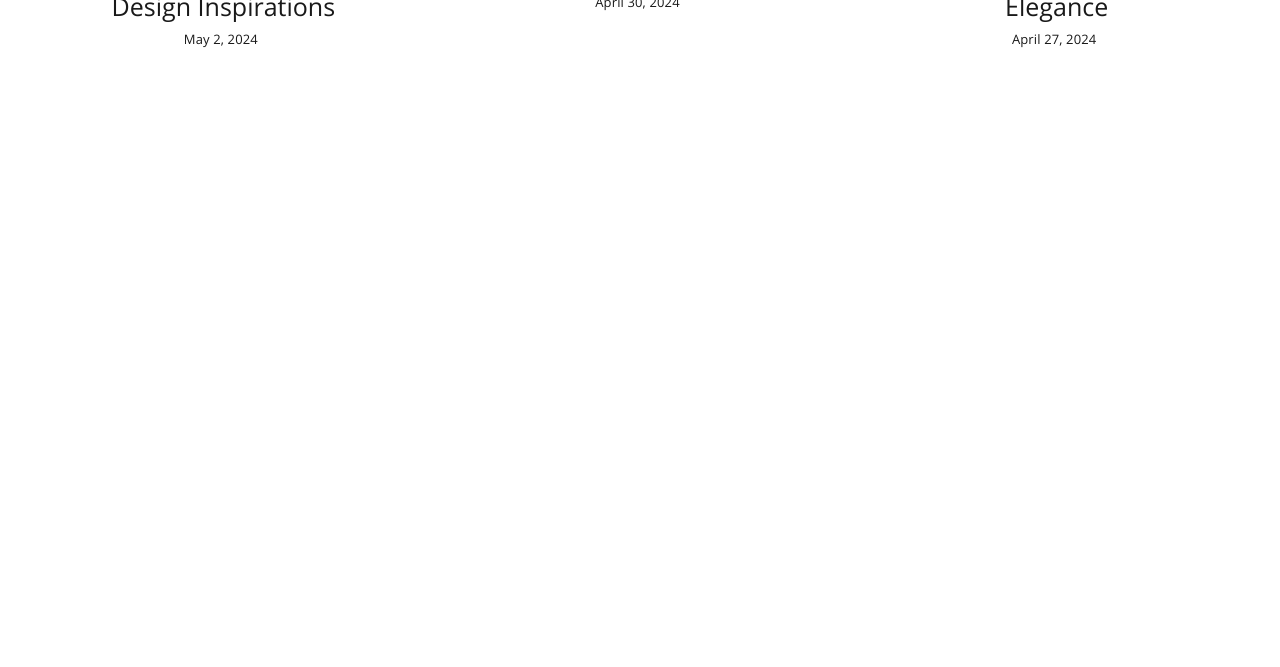Locate the bounding box coordinates of the clickable part needed for the task: "Click on Mattress By Size".

[0.198, 0.219, 0.329, 0.268]